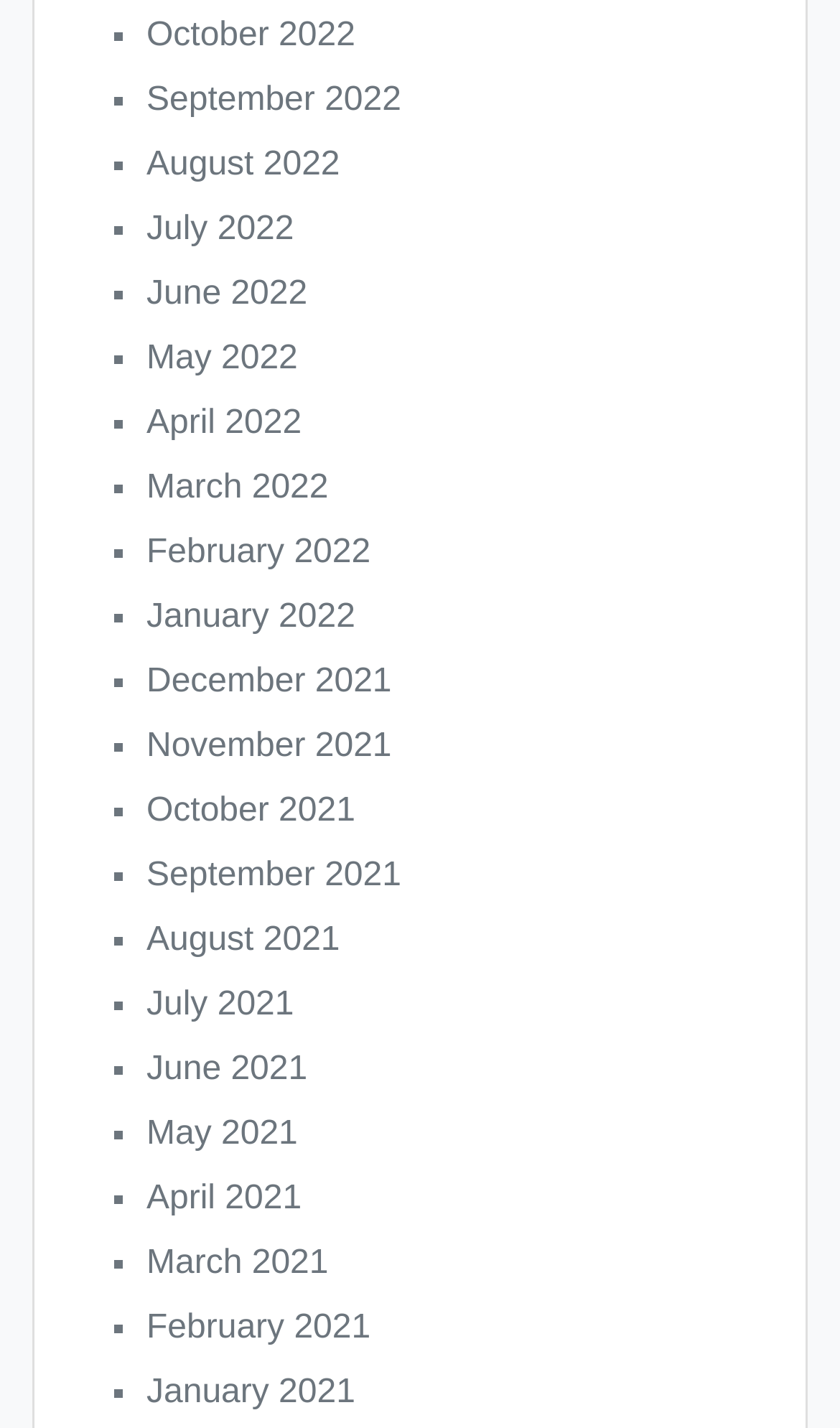What is the pattern of the list markers?
Based on the image, give a concise answer in the form of a single word or short phrase.

■